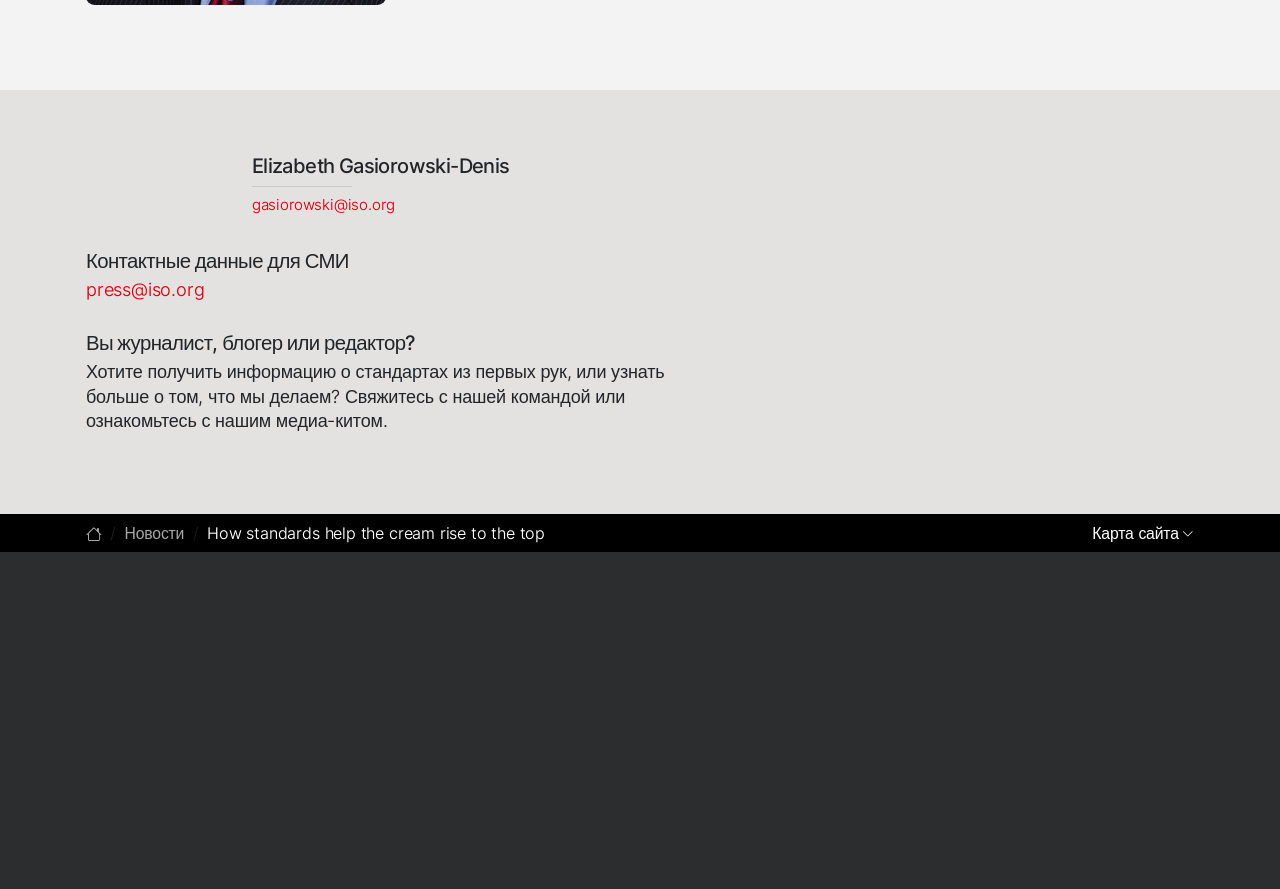Identify the bounding box coordinates of the region that needs to be clicked to carry out this instruction: "Go to news page". Provide these coordinates as four float numbers ranging from 0 to 1, i.e., [left, top, right, bottom].

[0.097, 0.589, 0.144, 0.61]